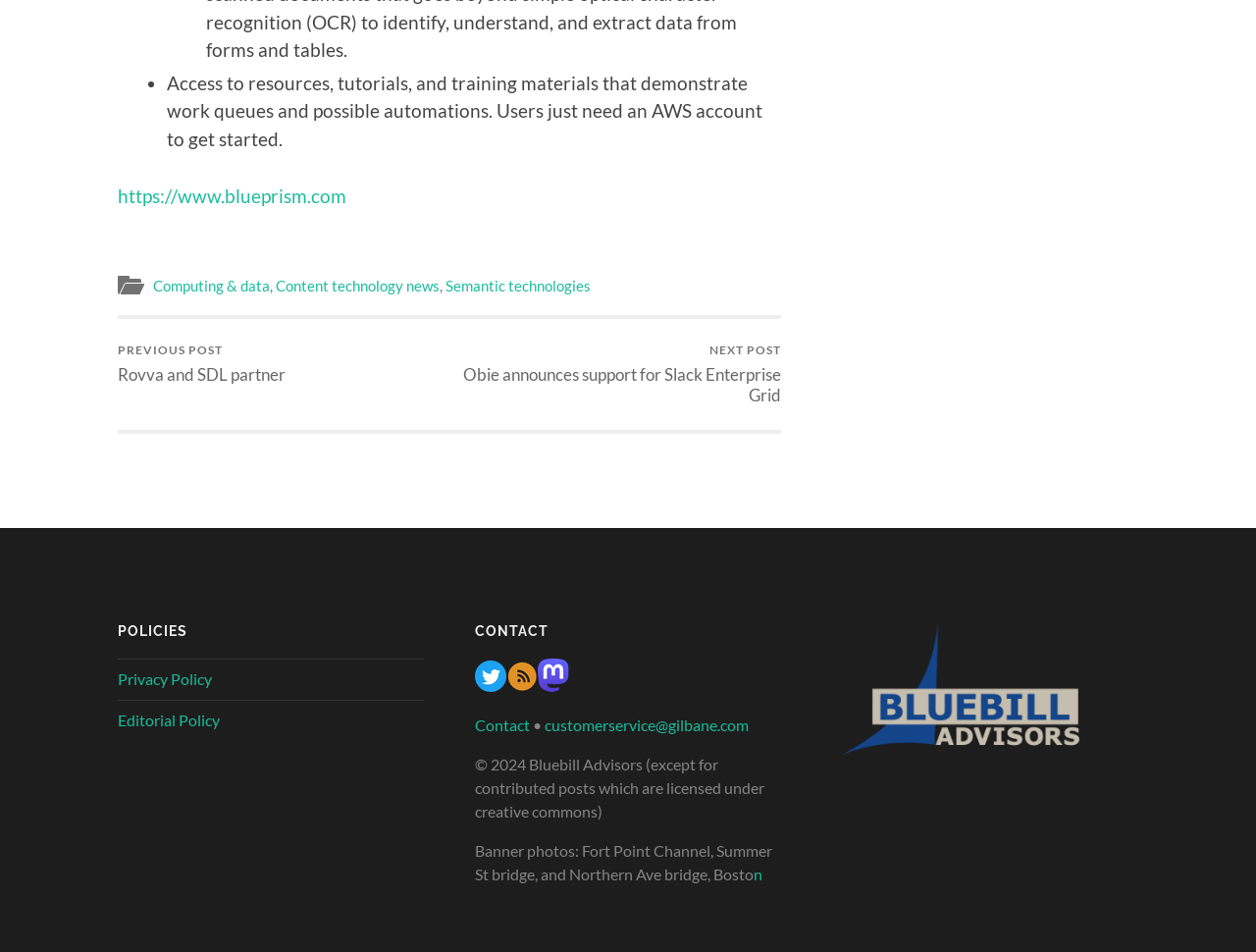Based on the image, provide a detailed response to the question:
What is the purpose of the 'PREVIOUS POST' and 'NEXT POST' links?

The links 'PREVIOUS POST' and 'NEXT POST' along with their corresponding headings suggest that they are used to navigate between blog posts on the webpage.